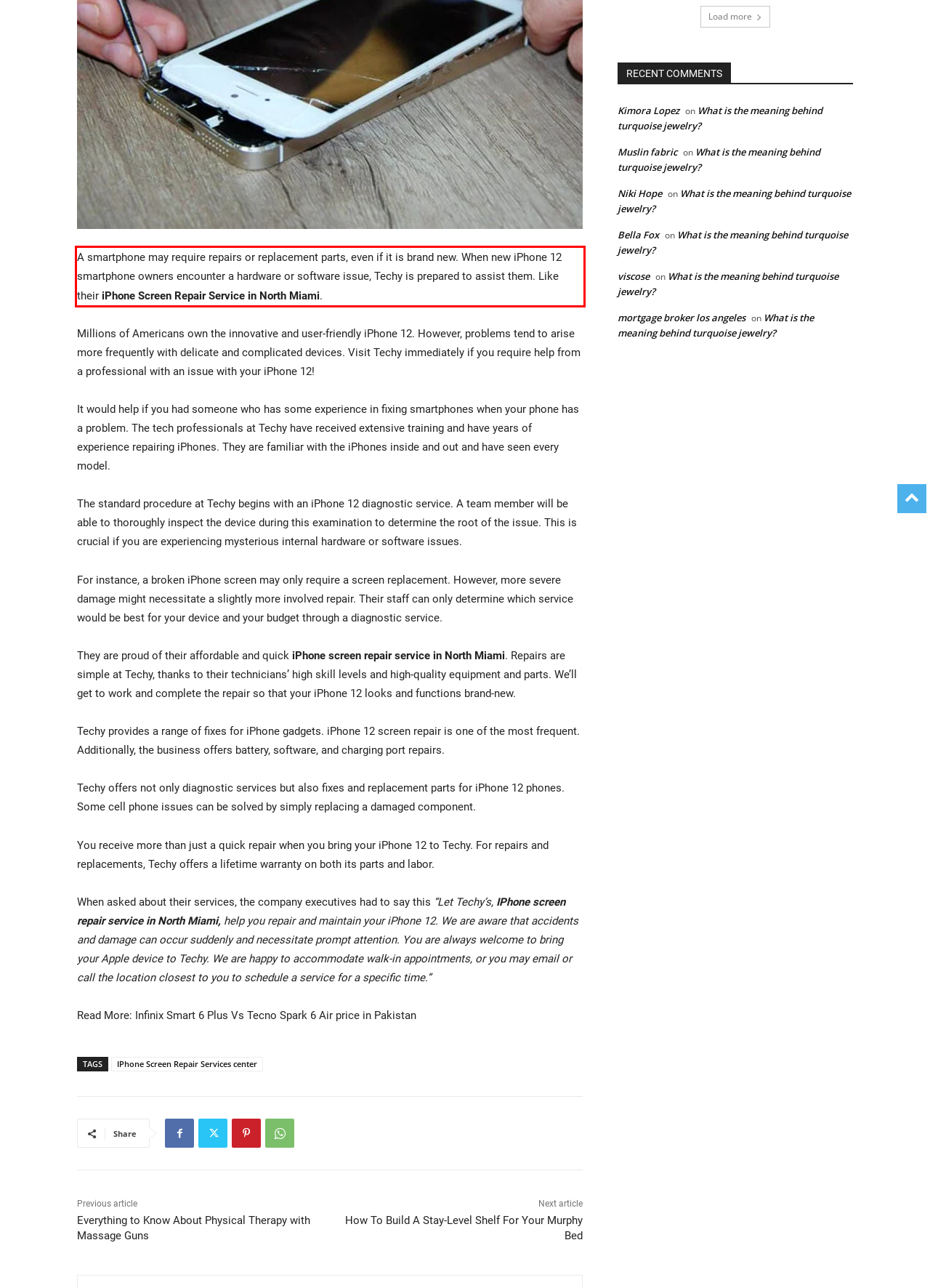Analyze the screenshot of the webpage that features a red bounding box and recognize the text content enclosed within this red bounding box.

A smartphone may require repairs or replacement parts, even if it is brand new. When new iPhone 12 smartphone owners encounter a hardware or software issue, Techy is prepared to assist them. Like their iPhone Screen Repair Service in North Miami.